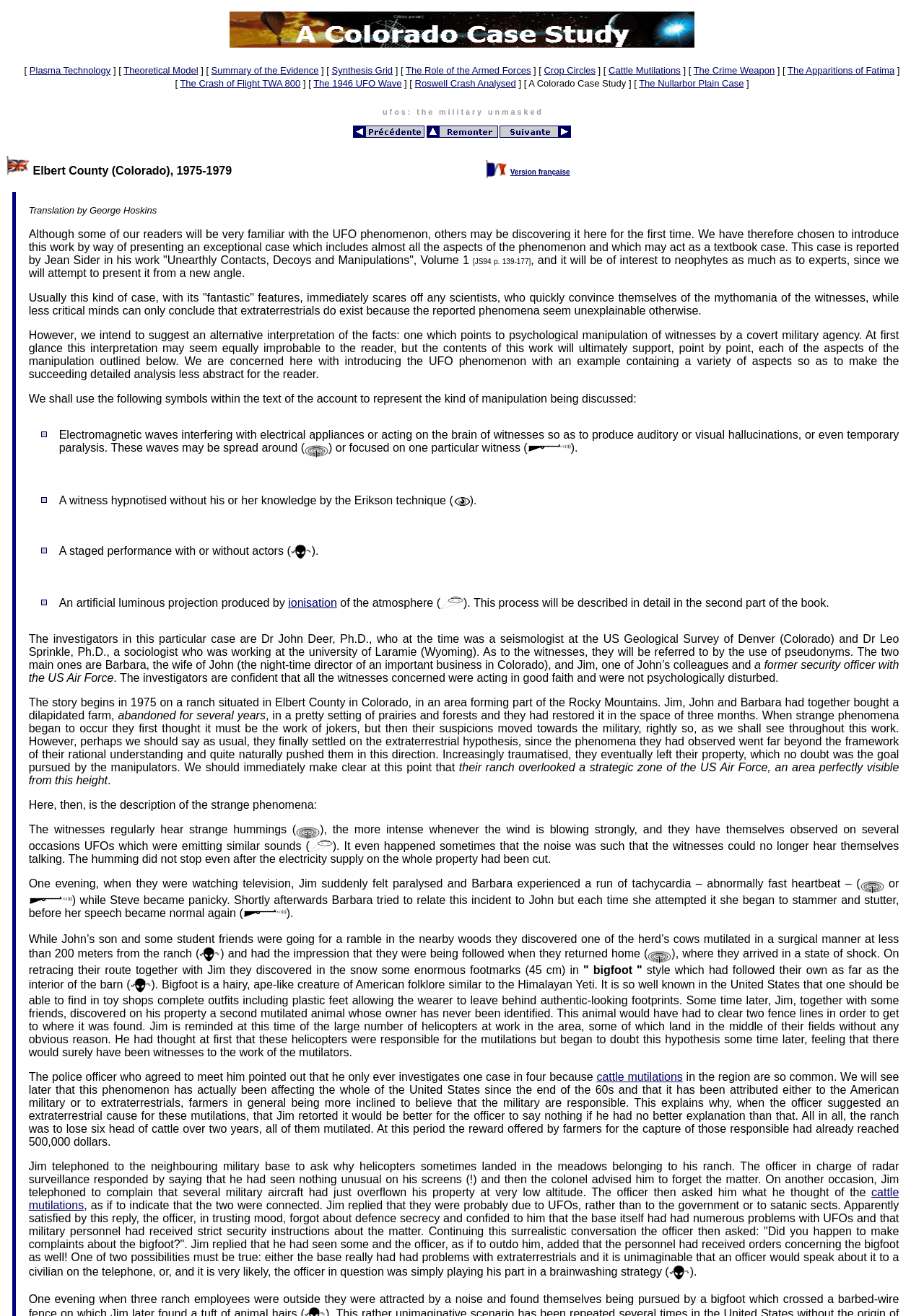Locate the bounding box coordinates of the clickable area needed to fulfill the instruction: "Click on the link 'ionisation'".

[0.312, 0.453, 0.365, 0.463]